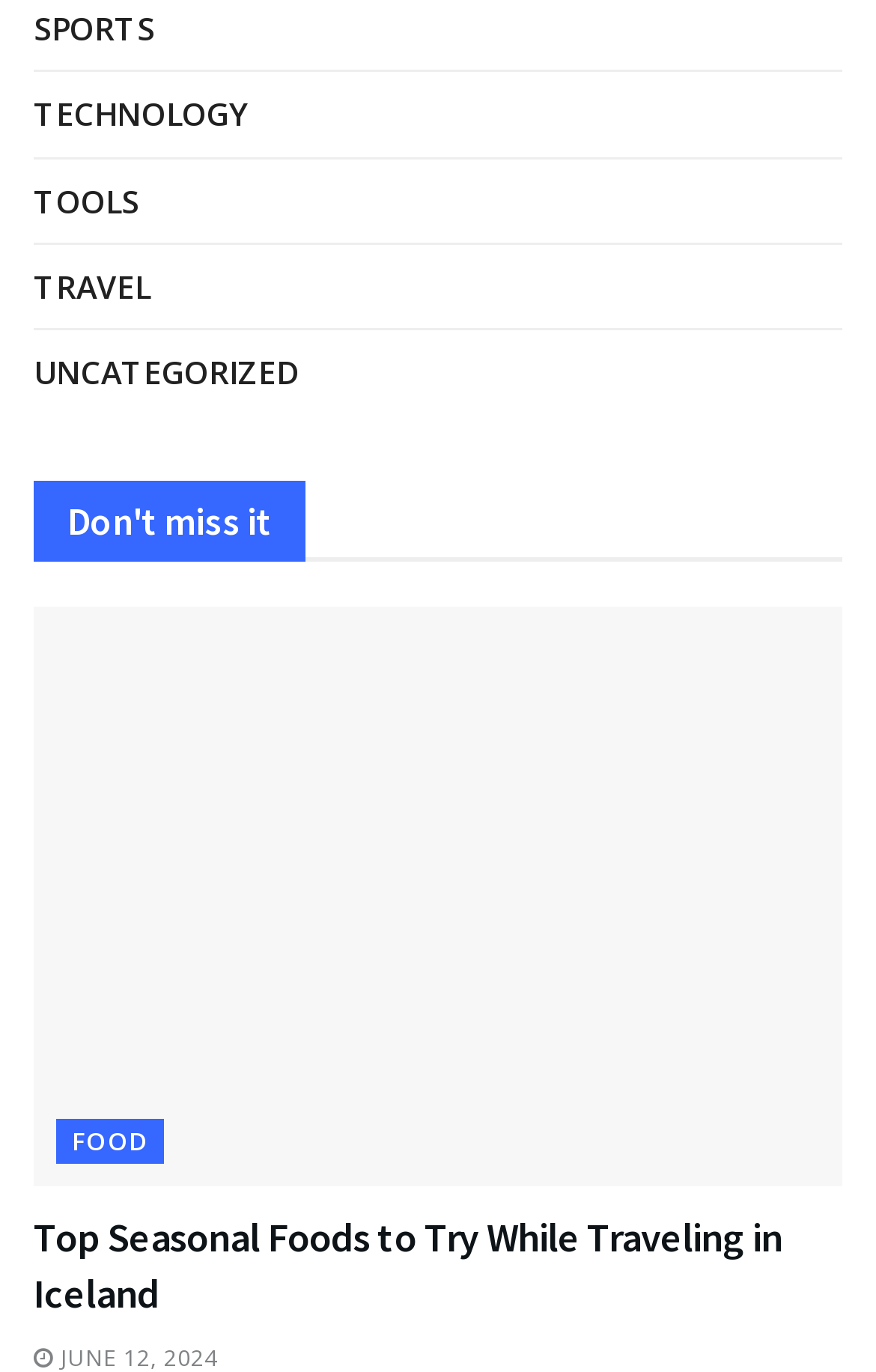Based on the element description, predict the bounding box coordinates (top-left x, top-left y, bottom-right x, bottom-right y) for the UI element in the screenshot: Digital Marketing

[0.038, 0.223, 0.4, 0.265]